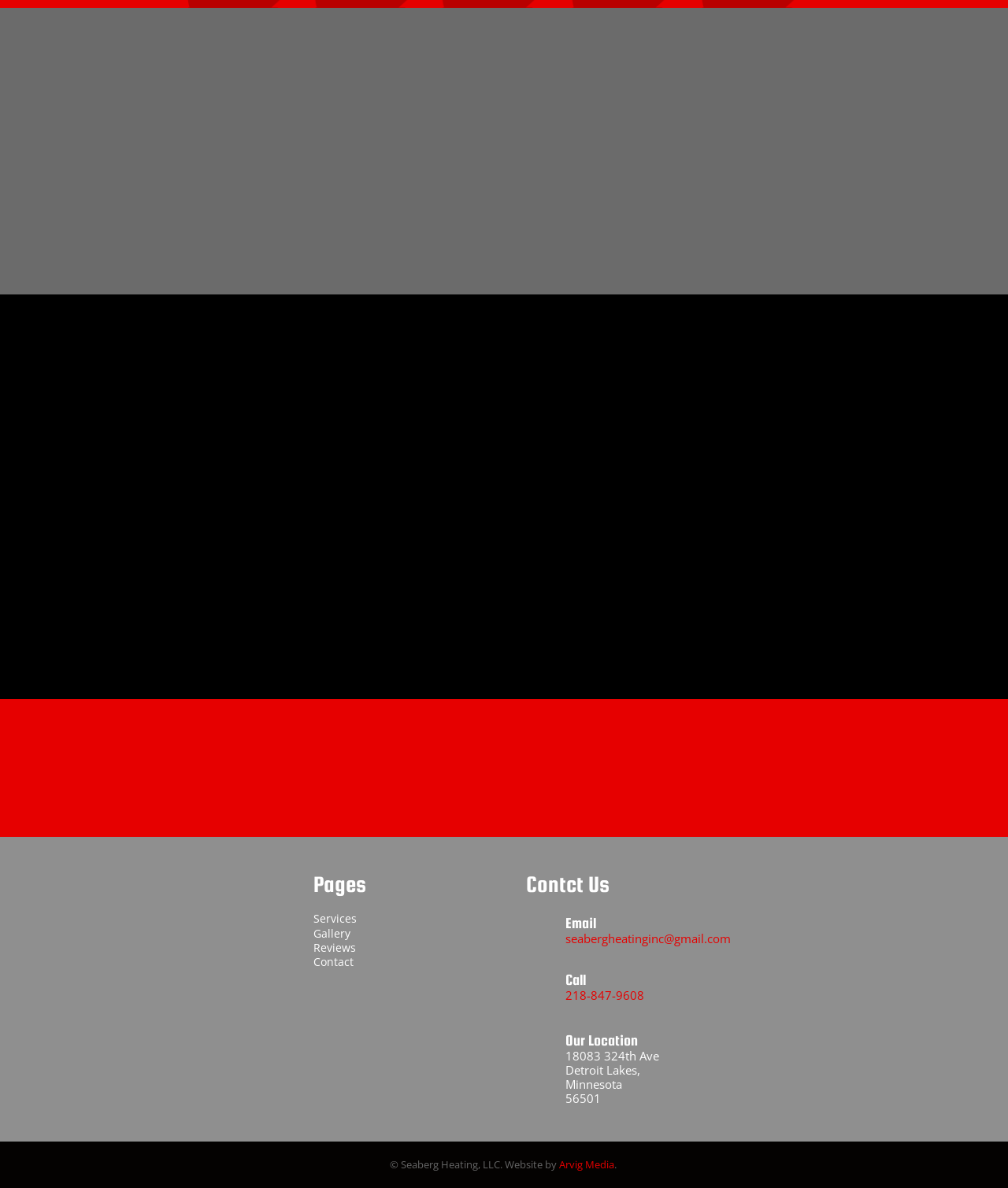Please mark the bounding box coordinates of the area that should be clicked to carry out the instruction: "Call to get a free quote".

[0.269, 0.605, 0.731, 0.687]